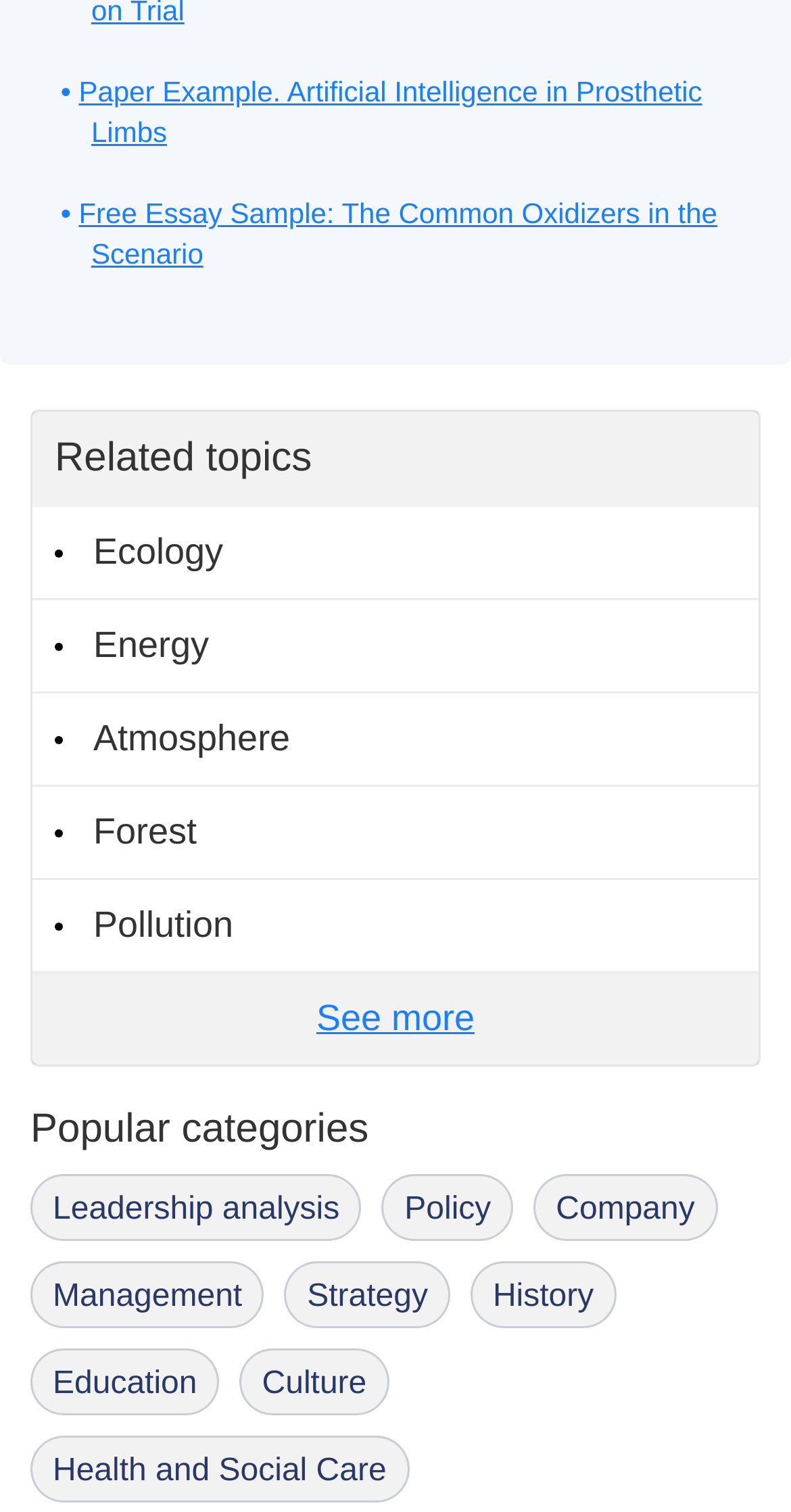Extract the bounding box coordinates for the UI element described by the text: "Health and Social Care". The coordinates should be in the form of [left, top, right, bottom] with values between 0 and 1.

[0.038, 0.95, 0.517, 0.994]